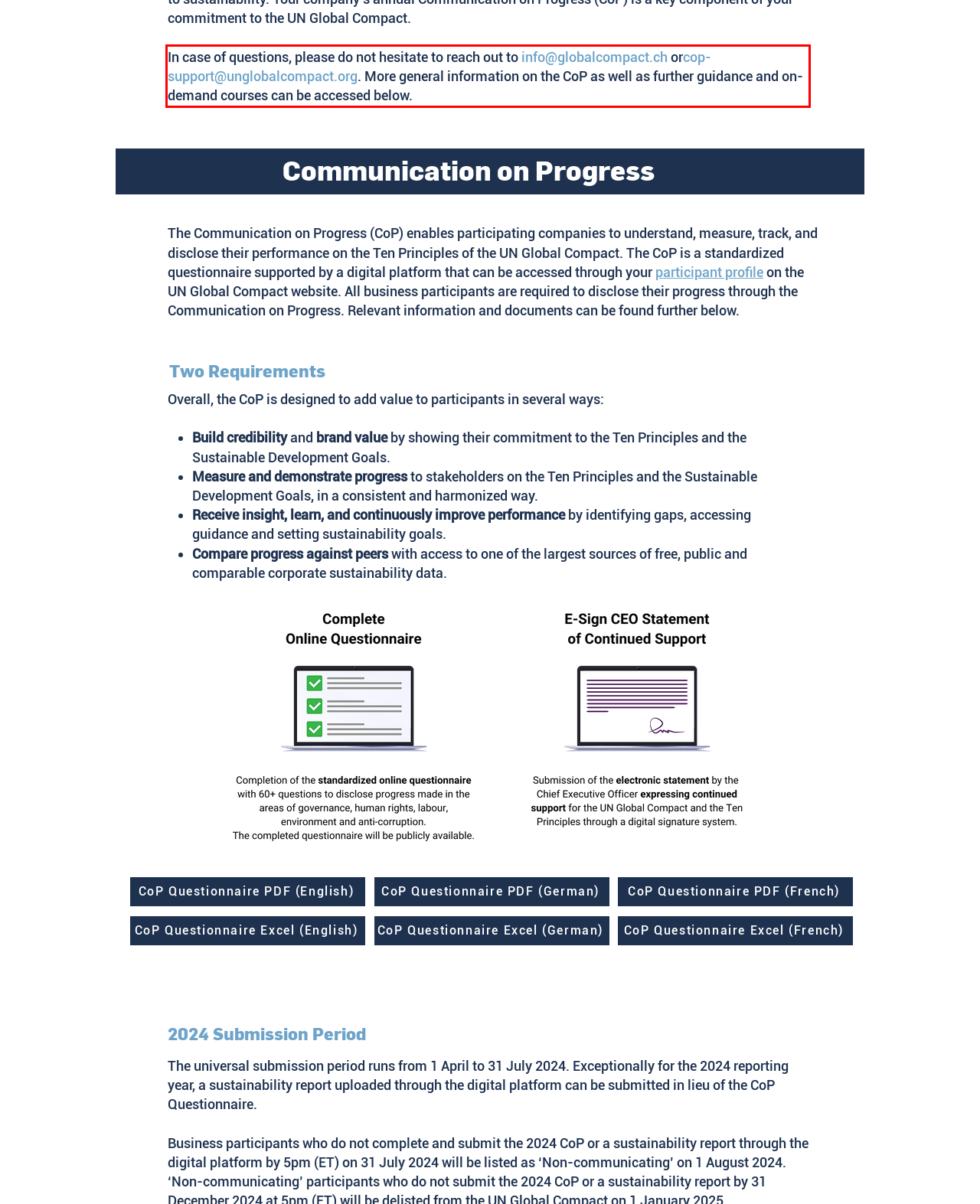You have a screenshot of a webpage with a red bounding box. Use OCR to generate the text contained within this red rectangle.

​In case of questions, please do not hesitate to reach out to info@globalcompact.ch orcop-support@unglobalcompact.org. More general information on the CoP as well as further guidance and on-demand courses can be accessed below.